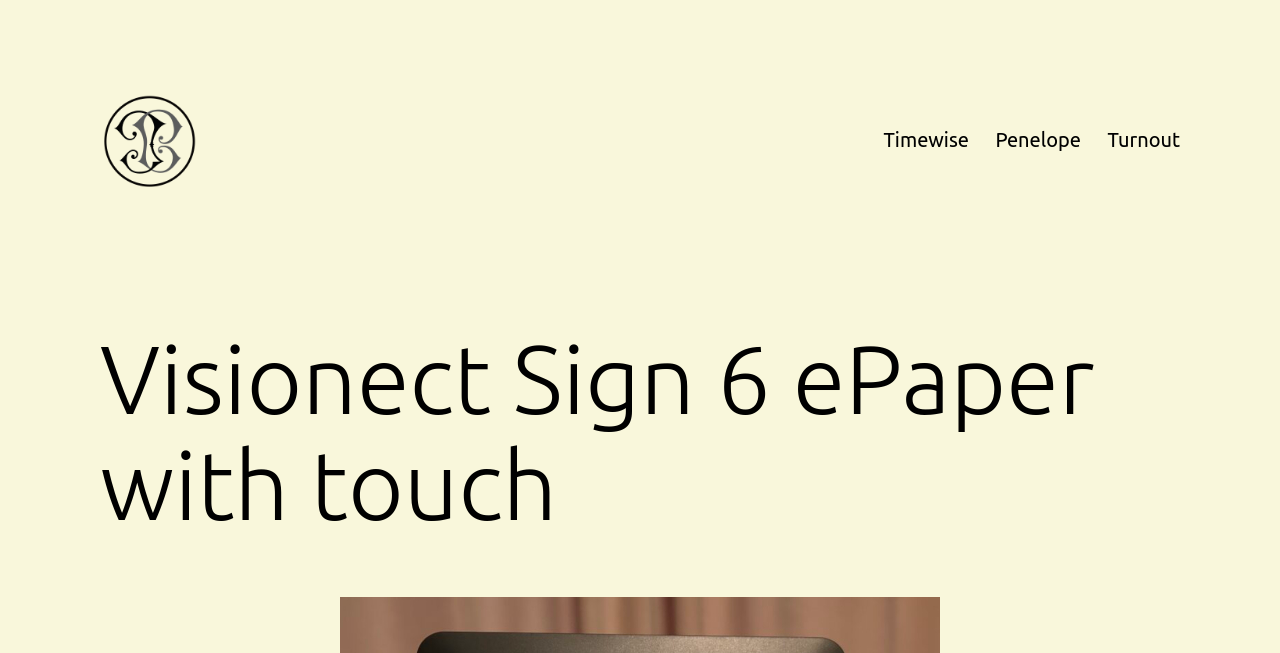Articulate a complete and detailed caption of the webpage elements.

The webpage appears to be a product page for the Visionect Sign 6 ePaper with touch, with a focus on the phrase "Recte et suaviter". At the top-left corner, there is a link and an image, both labeled "Recte et suaviter", which suggests that this phrase might be a logo or a brand identifier. 

Below the logo, there is another link with the same label, "Recte et suaviter", which might be a duplicate or a secondary navigation element. 

On the top-right side, there is a primary navigation menu with three links: "Timewise", "Penelope", and "Turnout". These links are arranged horizontally and are likely part of a main menu.

The main content of the page is headed by a heading element that reads "Visionect Sign 6 ePaper with touch", which is positioned below the navigation menu and spans across the majority of the page's width.